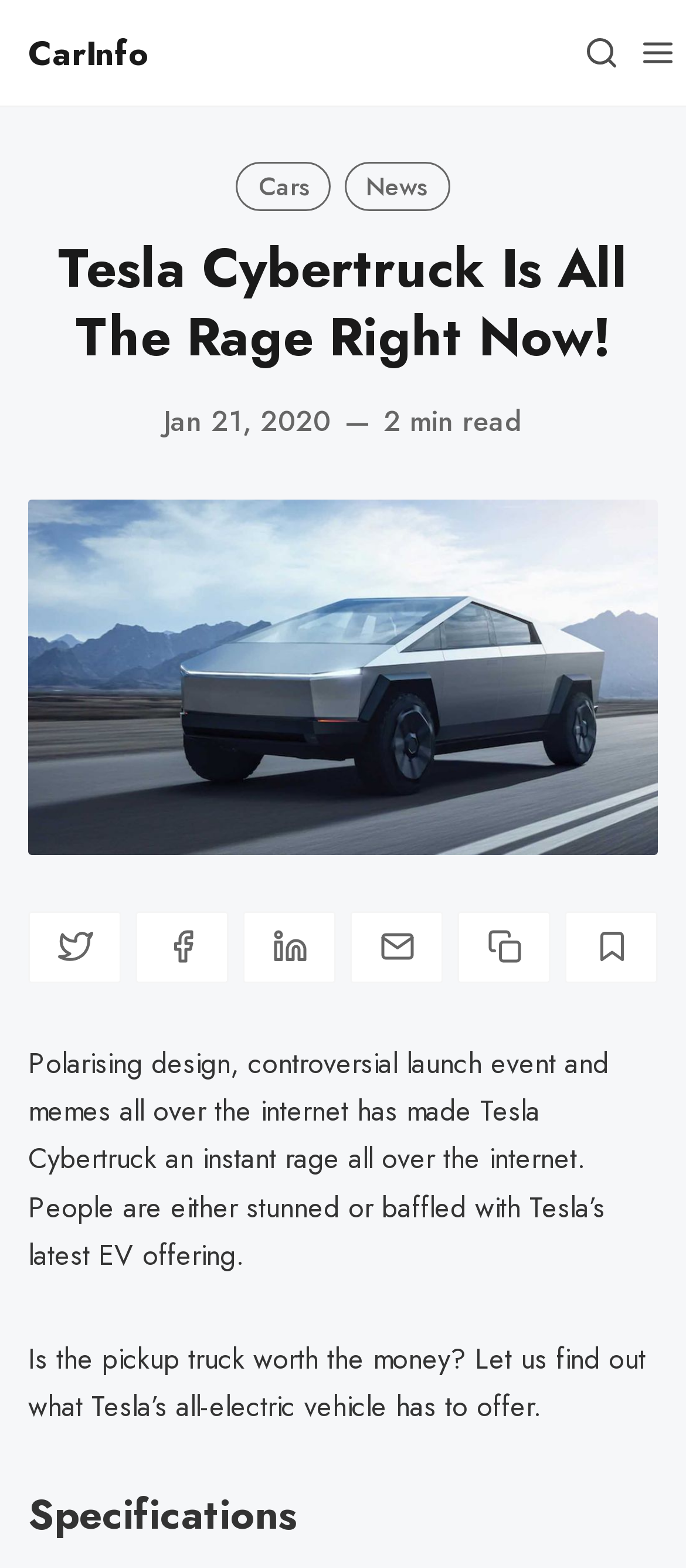What is the next section of the article after the introduction?
Could you answer the question with a detailed and thorough explanation?

I found the next section of the article by looking at the heading element with the content 'Specifications' which is located below the introduction.